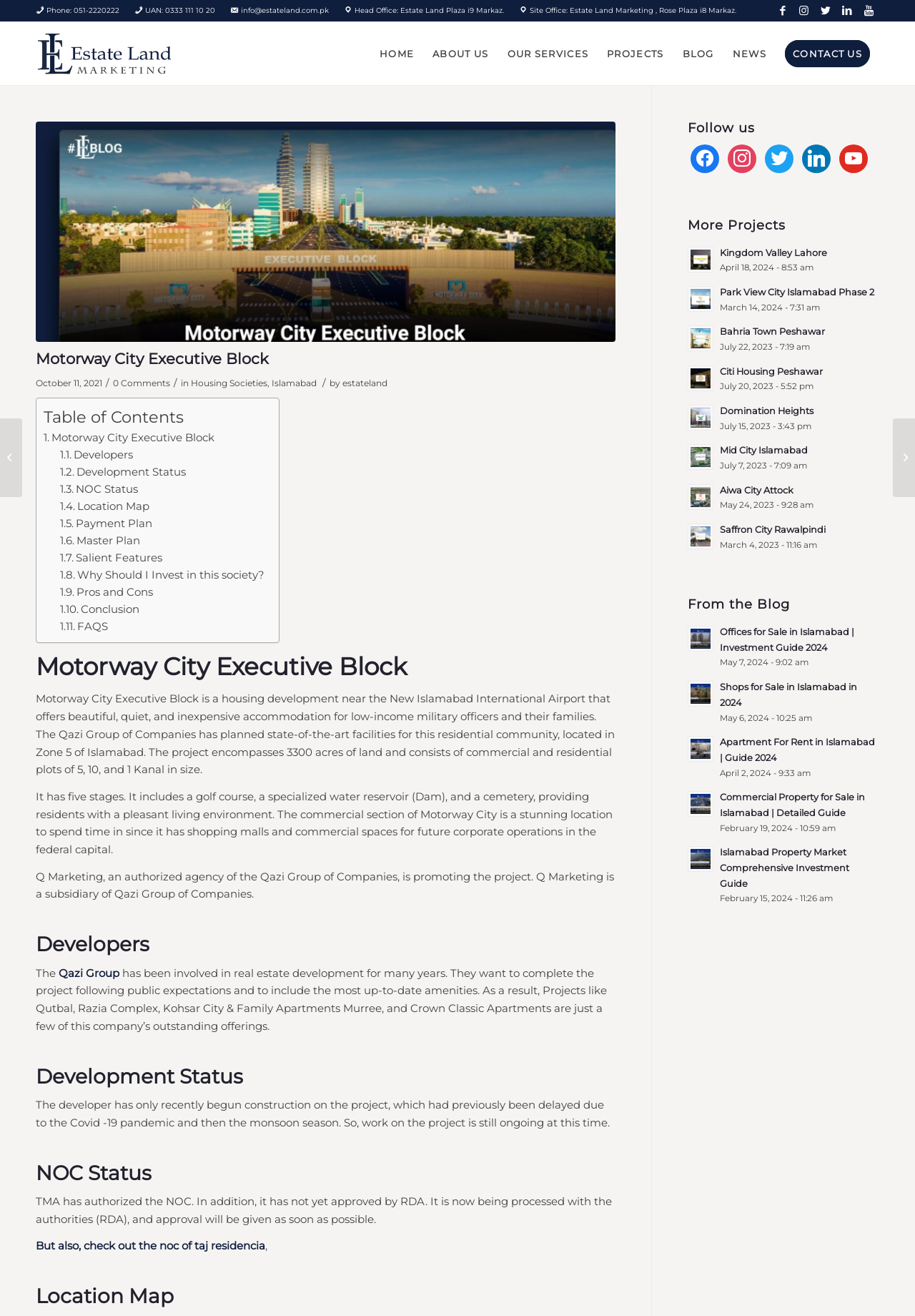Based on the provided description, "information on the web", find the bounding box of the corresponding UI element in the screenshot.

None